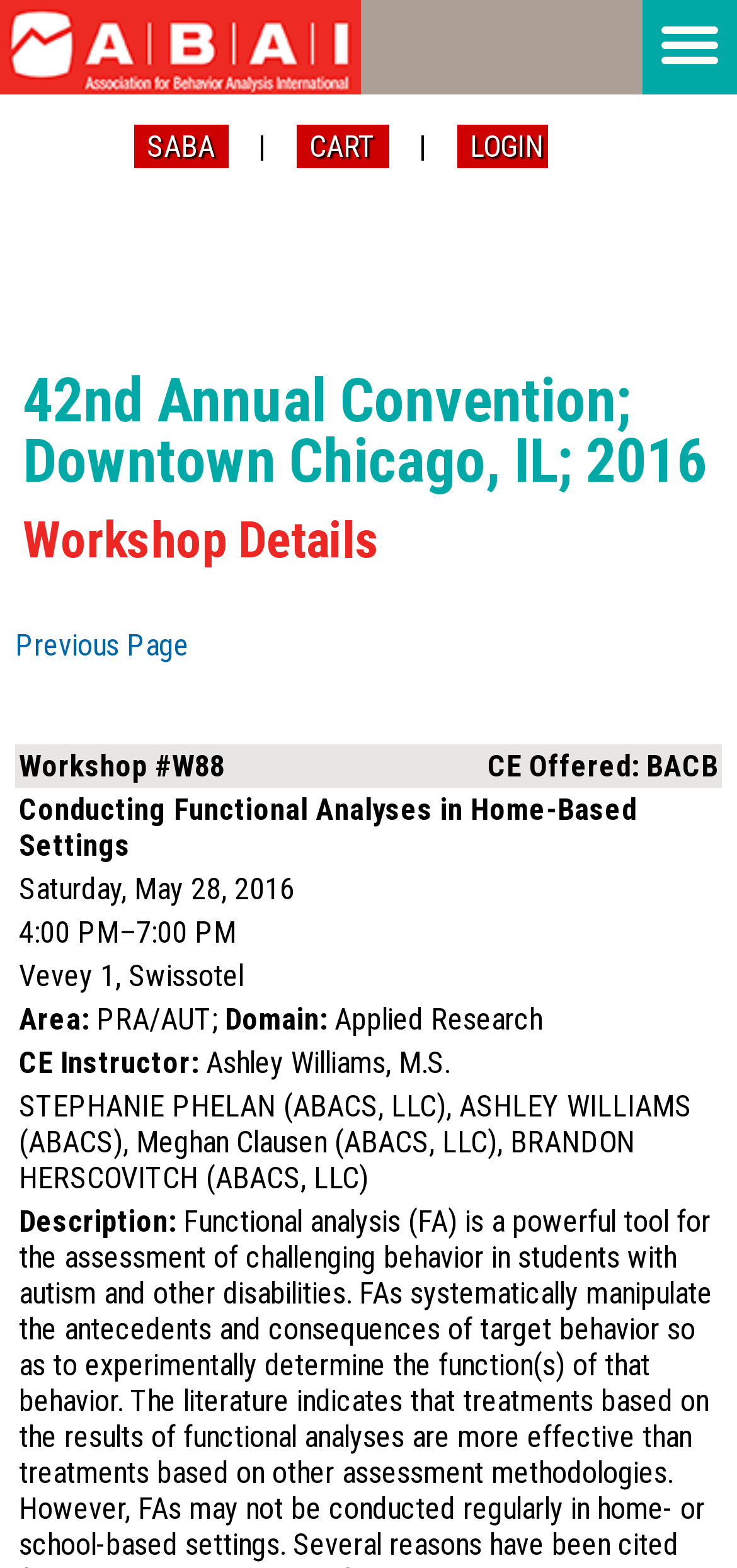Create a detailed summary of all the visual and textual information on the webpage.

This webpage appears to be an event detail page for the 42nd Annual Convention of the Association for Behavior Analysis International. At the top left corner, there is an image of the association's logo. Next to it, there are four buttons: "toggle menu", "SABA", "CART", and "LOGIN", which are aligned horizontally.

Below the buttons, there is a heading that reads "42nd Annual Convention; Downtown Chicago, IL; 2016". Underneath this heading, there is another heading that says "Workshop Details". 

On the left side of the page, there is a navigation link "Previous Page". To the right of this link, there is a table with multiple rows, each containing details about a workshop. The table has columns for workshop number, title, date, time, location, area, domain, CE instructor, and presenters. The workshop details are organized in a structured format, with each row providing specific information about the workshop.

At the top right corner, there is a button "toggle menu", which suggests that there may be a menu that can be toggled on and off. Overall, the page appears to be well-organized, with clear headings and structured content, making it easy to navigate and find specific information about the workshop.